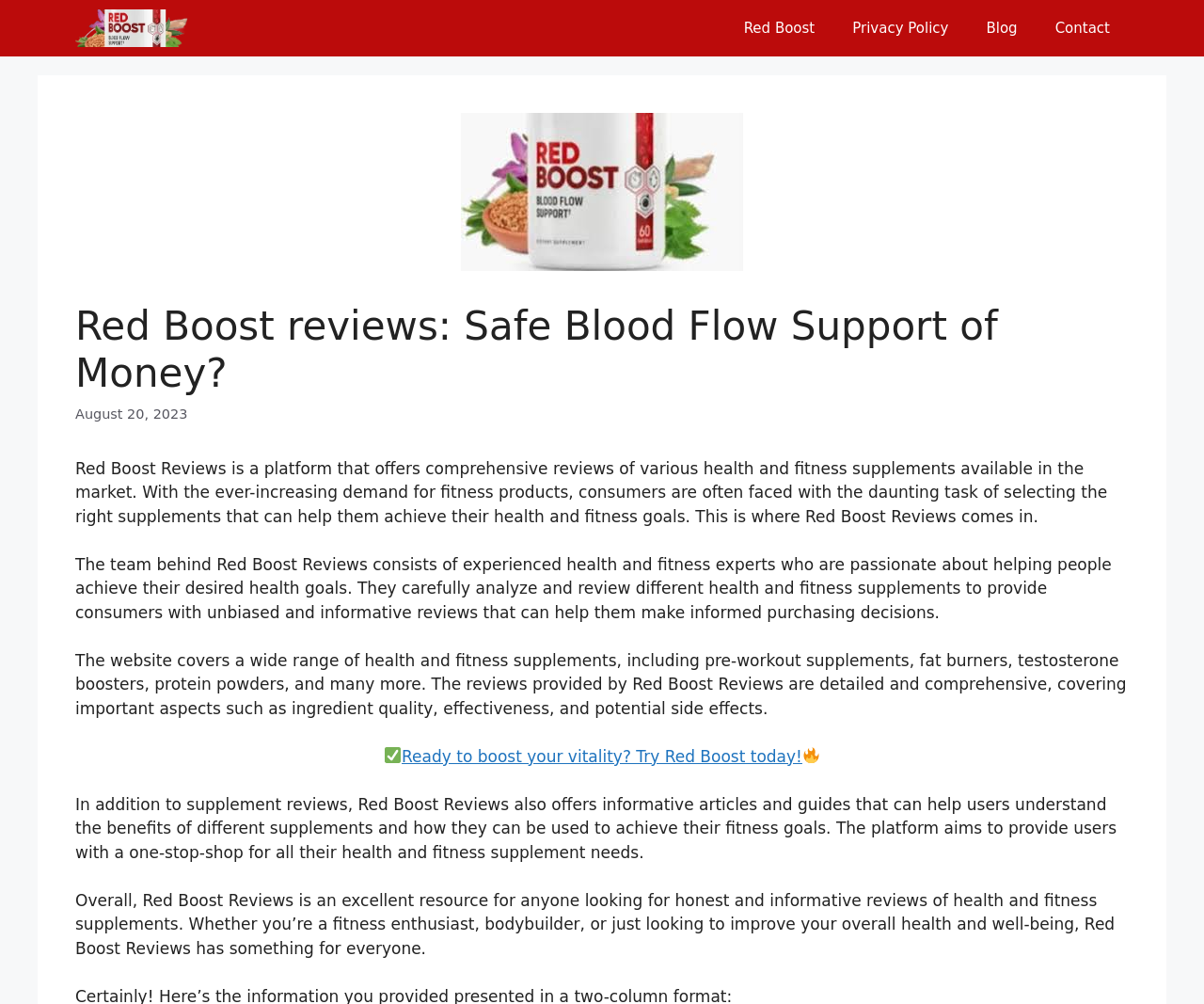Find the bounding box coordinates for the HTML element specified by: "Blog".

[0.803, 0.0, 0.861, 0.056]